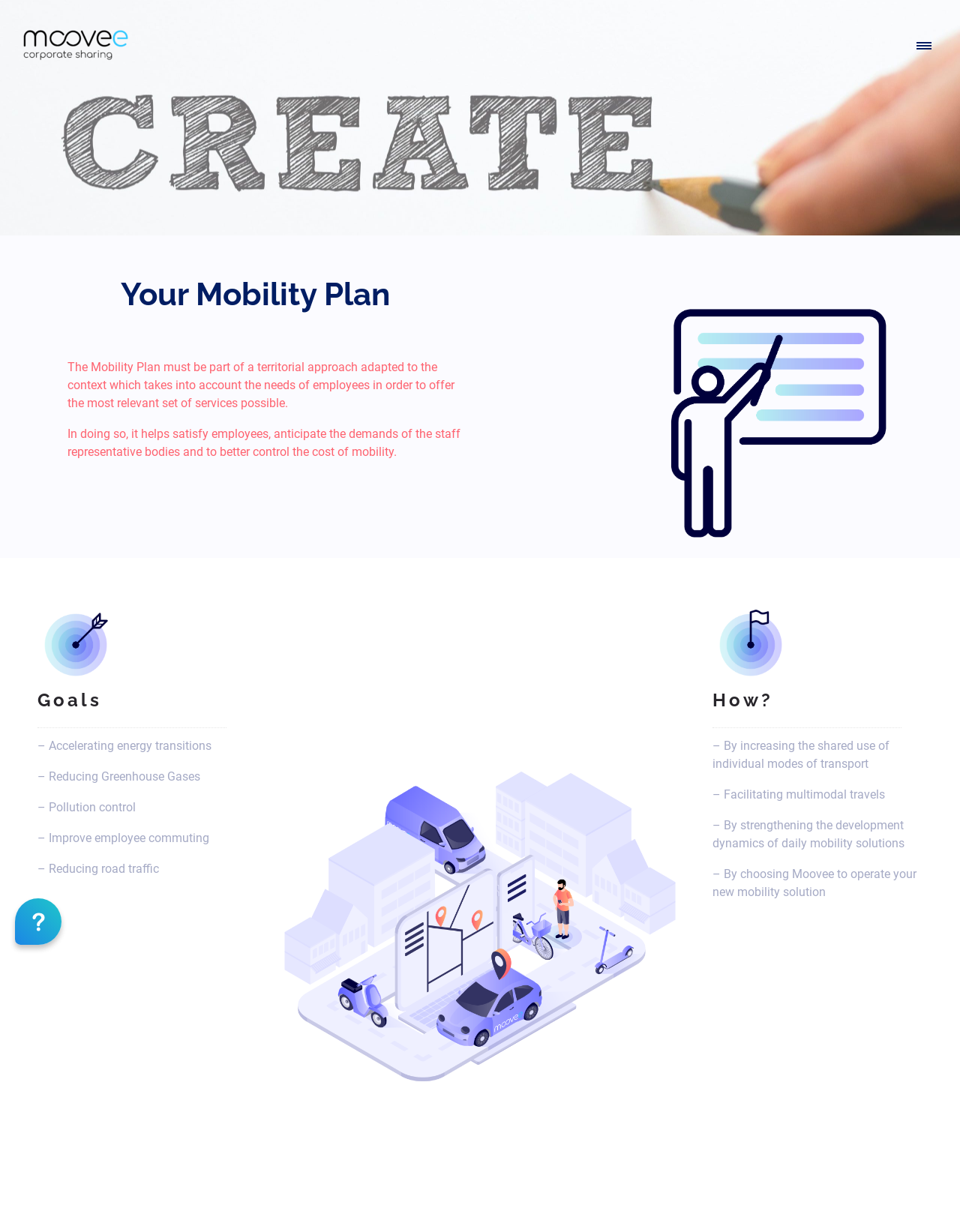Look at the image and answer the question in detail:
What is the benefit of the Mobility Plan for the company?

According to the webpage, one of the benefits of the Mobility Plan for the company is to improve its image. This is mentioned in the section 'The benefits for the company'.